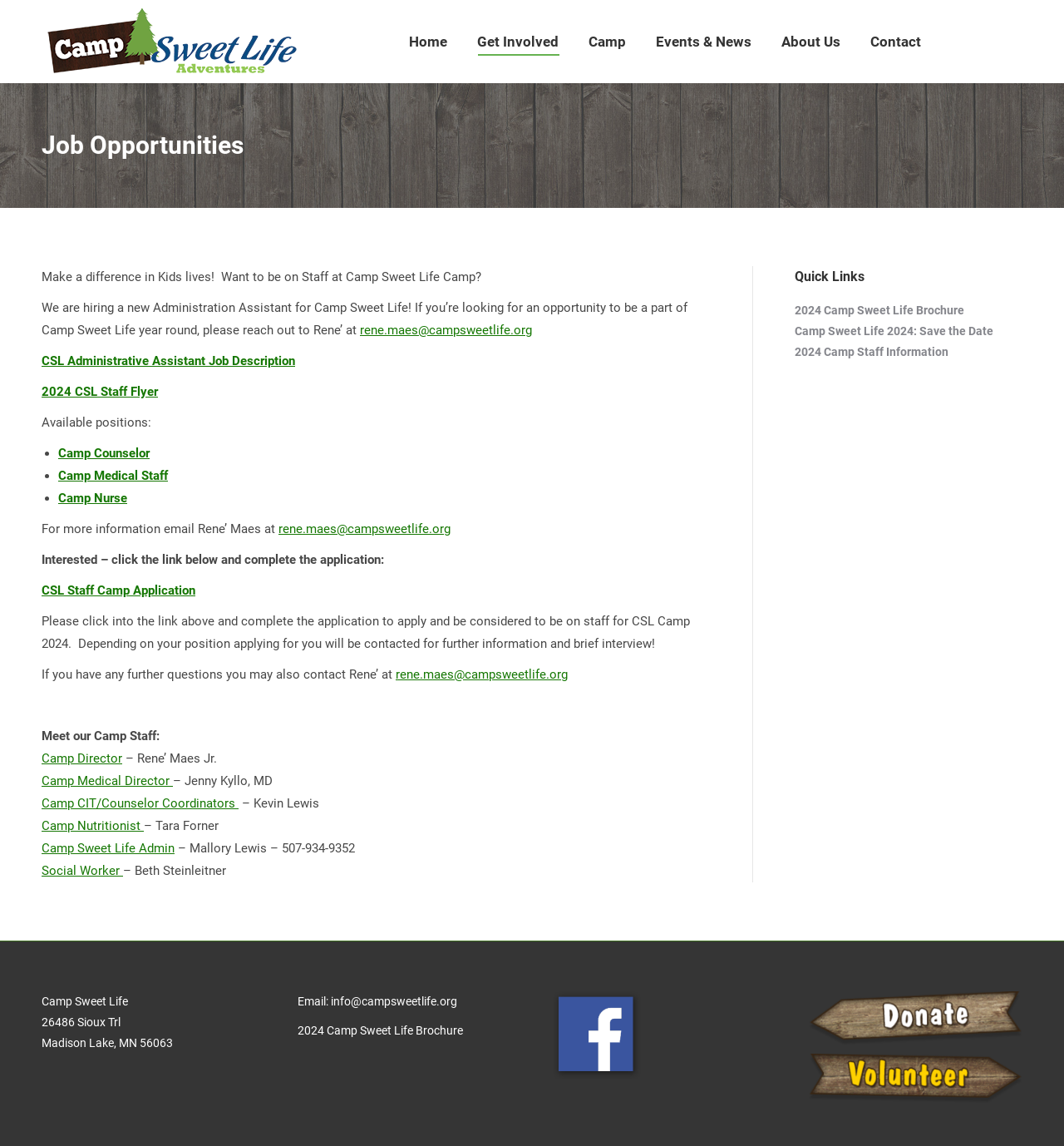Determine the bounding box coordinates of the clickable element necessary to fulfill the instruction: "Click the 'NEWS & EVENTS' link". Provide the coordinates as four float numbers within the 0 to 1 range, i.e., [left, top, right, bottom].

None